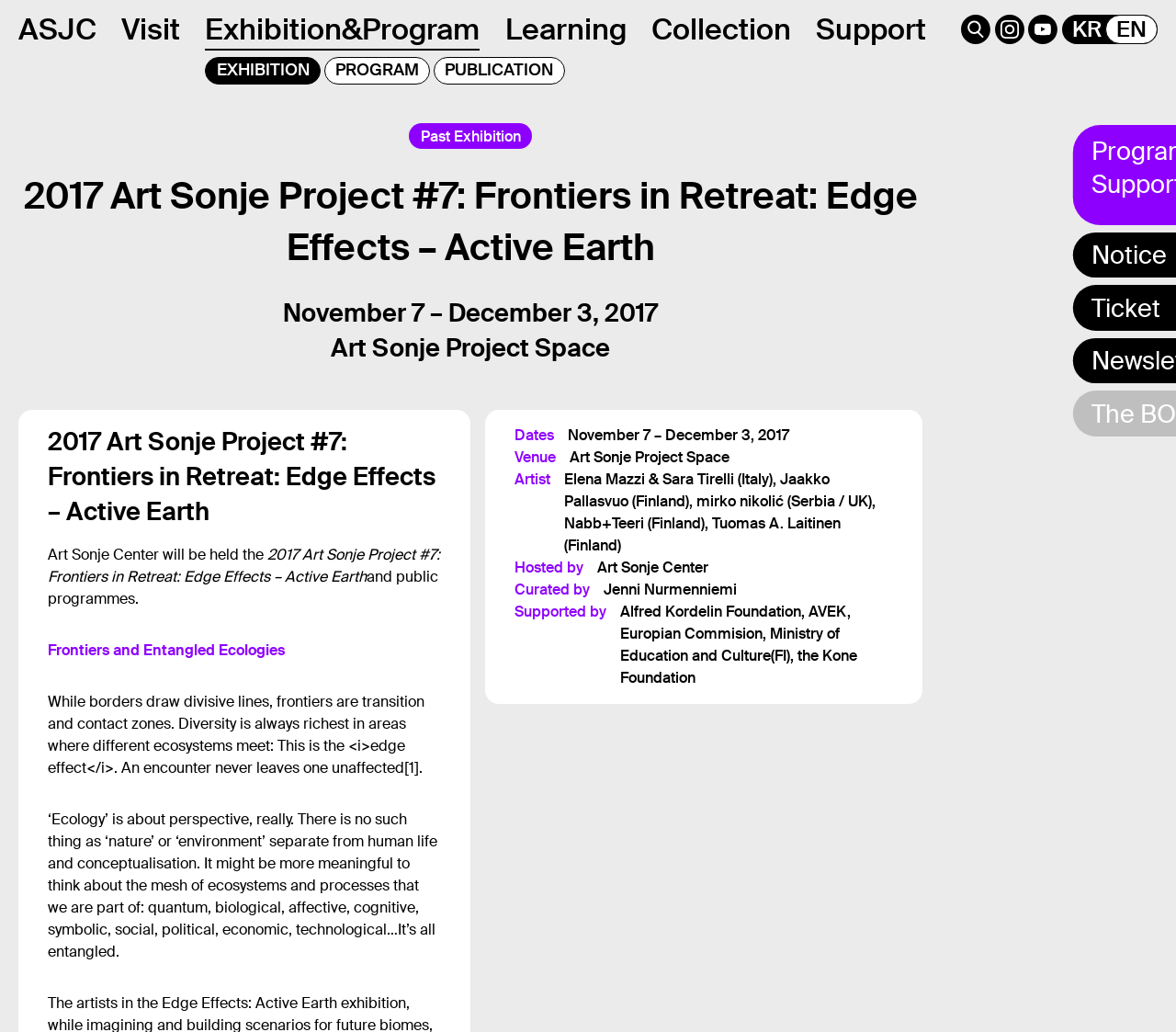What is the duration of the exhibition?
Answer the question using a single word or phrase, according to the image.

November 7 – December 3, 2017